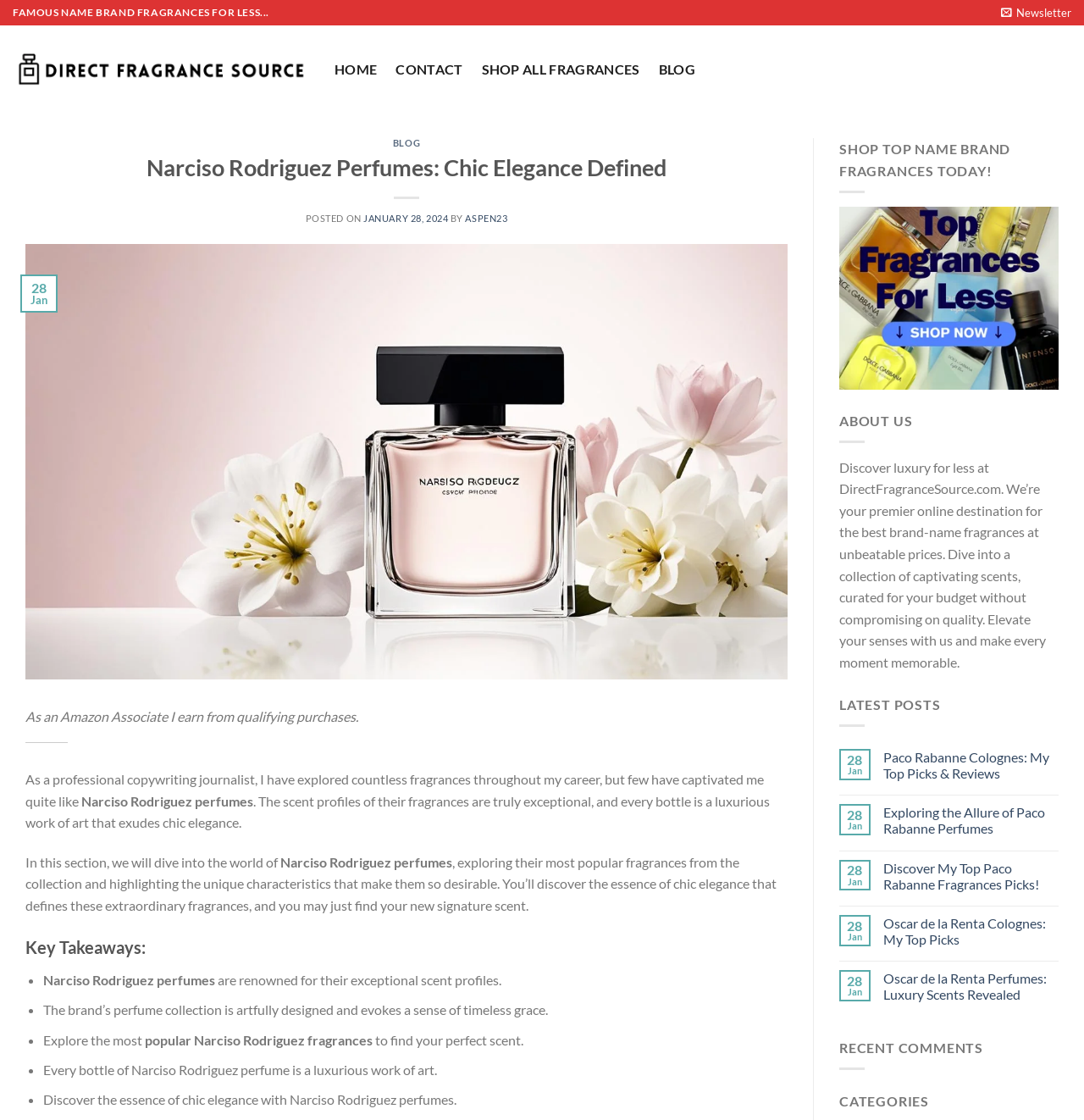What is the purpose of the 'Direct Fragrance Source' link?
Refer to the image and provide a one-word or short phrase answer.

To shop for fragrances